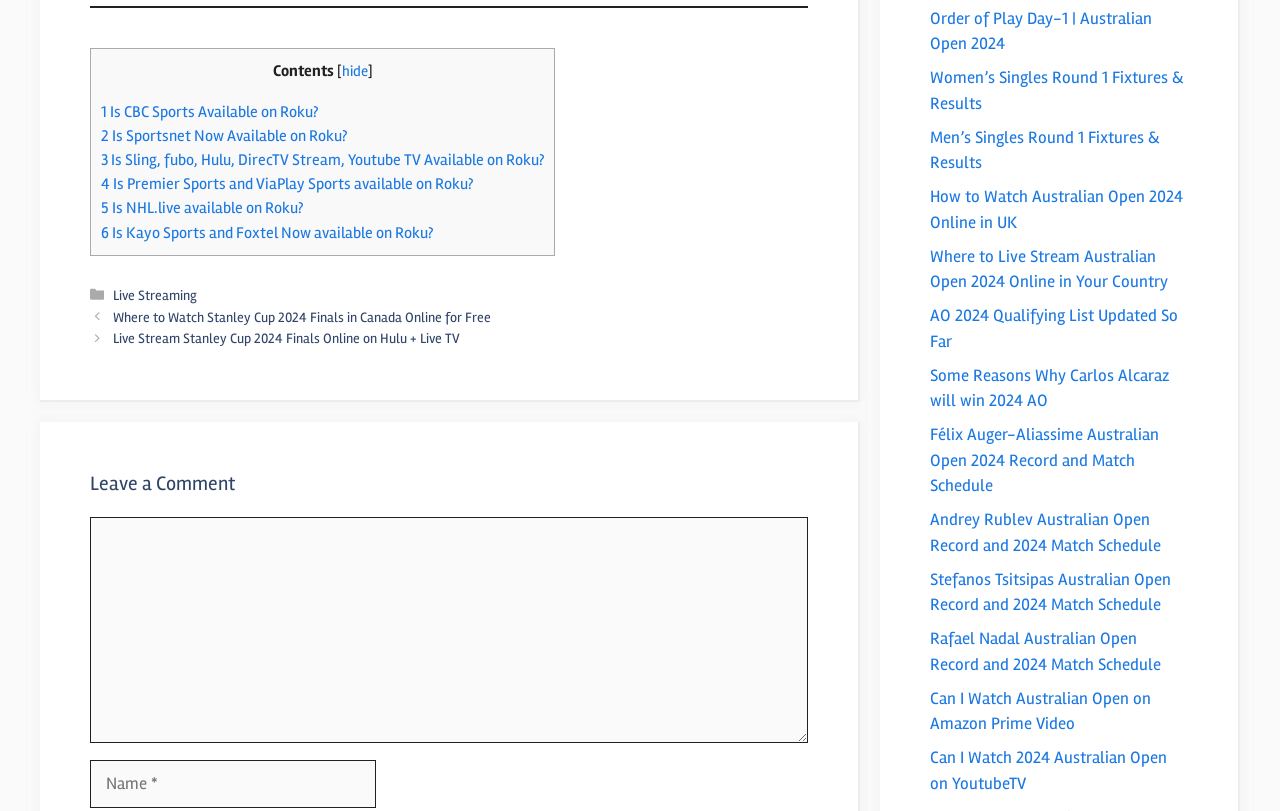Use a single word or phrase to answer the following:
What is the main topic of this webpage?

Sports